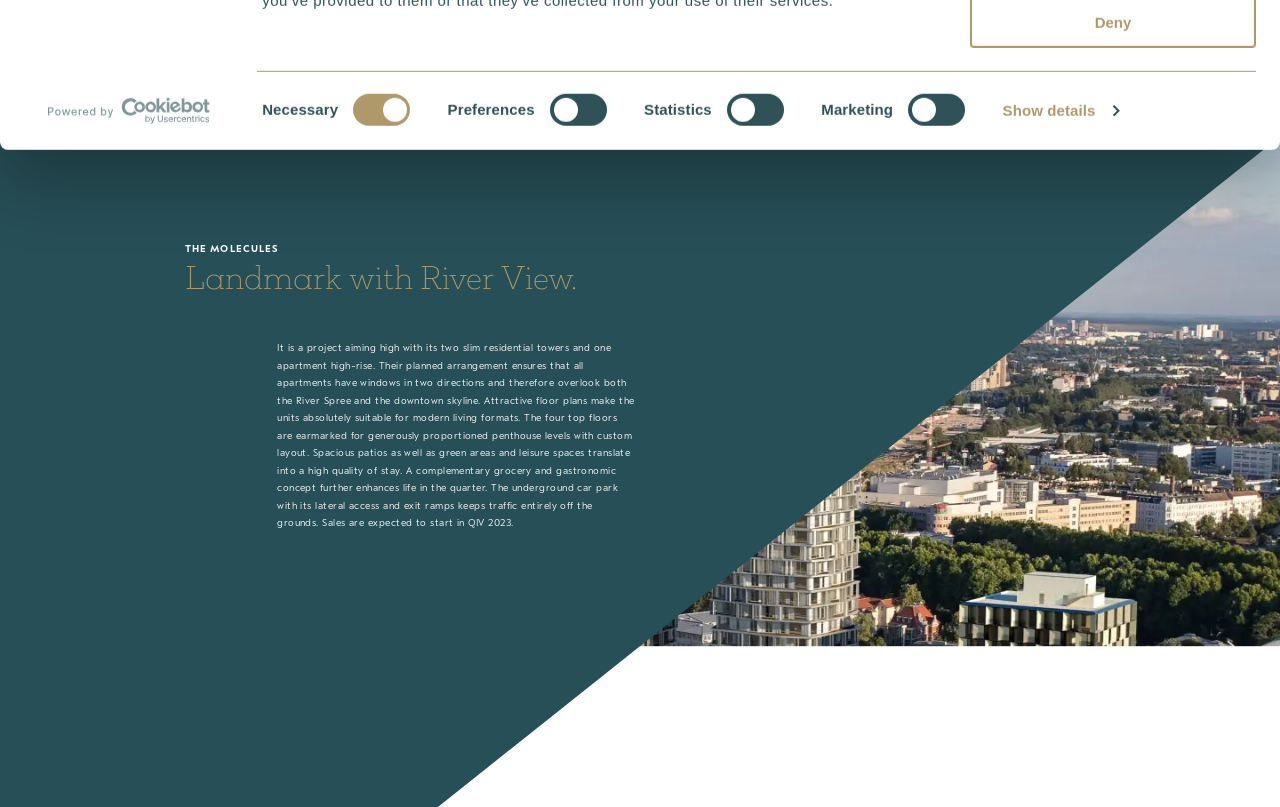Give a one-word or short phrase answer to the question: 
How many directions do the apartments in the project have windows in?

Two